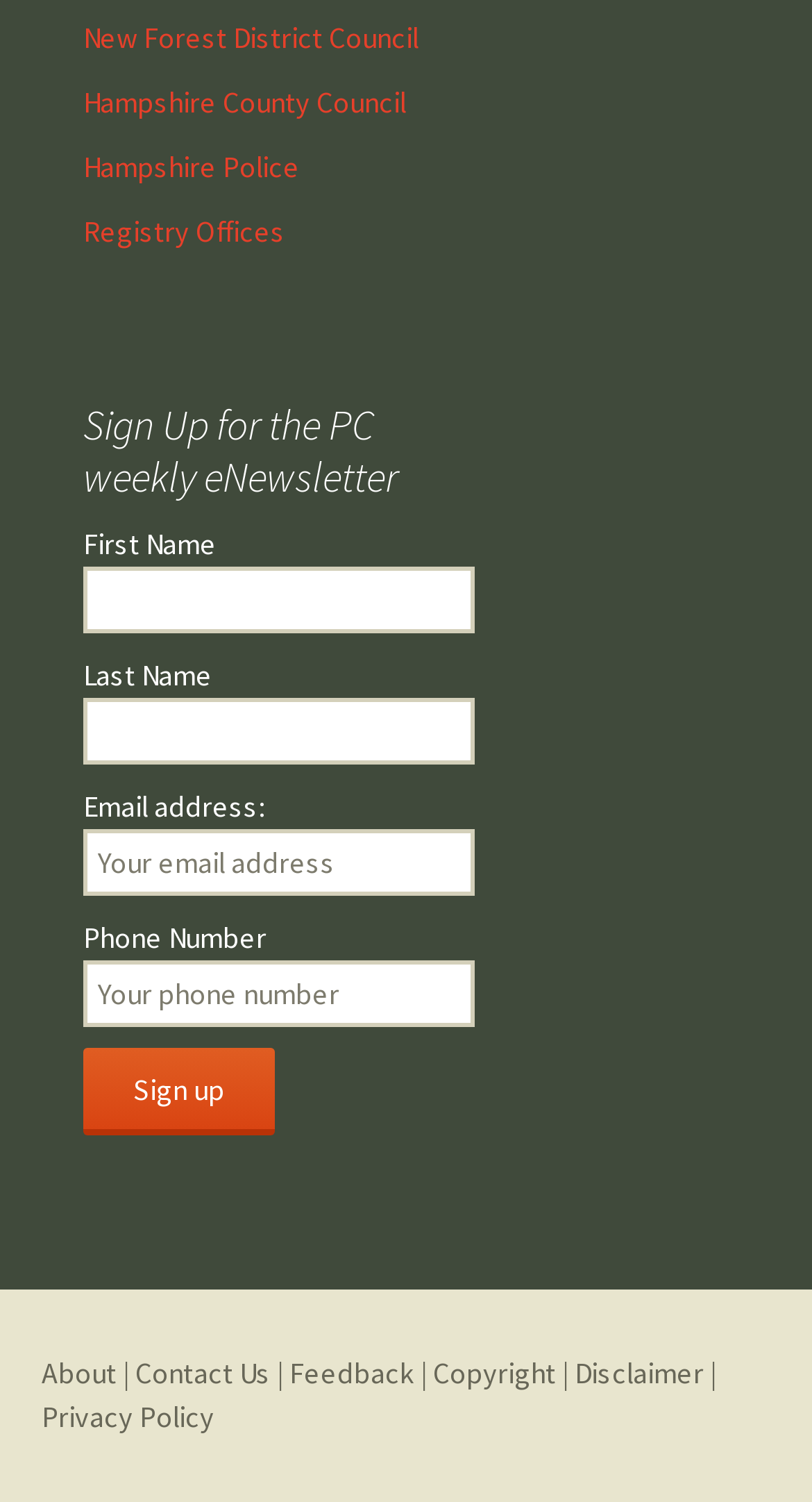Can you provide the bounding box coordinates for the element that should be clicked to implement the instruction: "Click on the 'New Forest District Council' link"?

[0.103, 0.013, 0.515, 0.038]